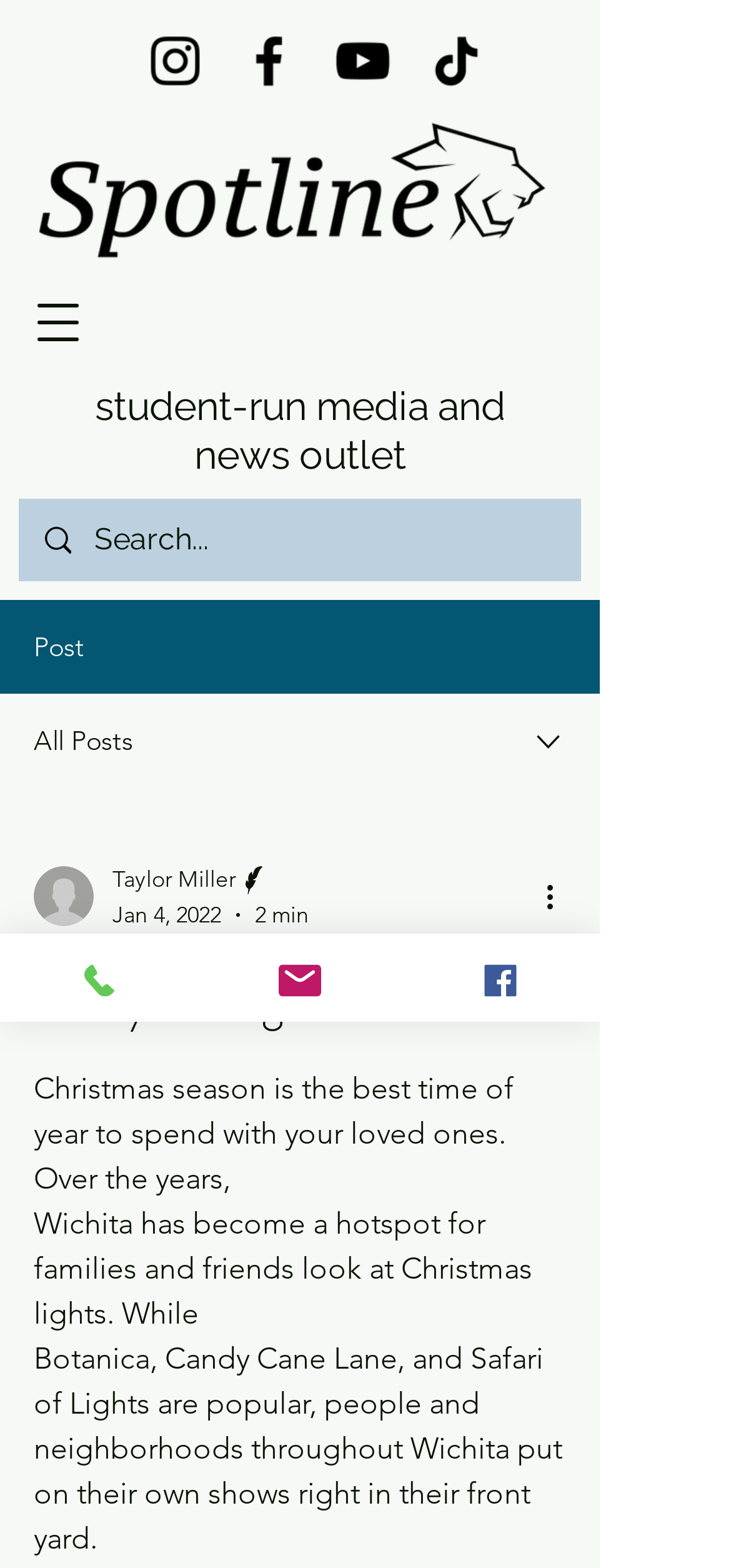Please examine the image and answer the question with a detailed explanation:
How many search boxes are there?

I counted the number of search boxes on the webpage and found only one search box in the search section.